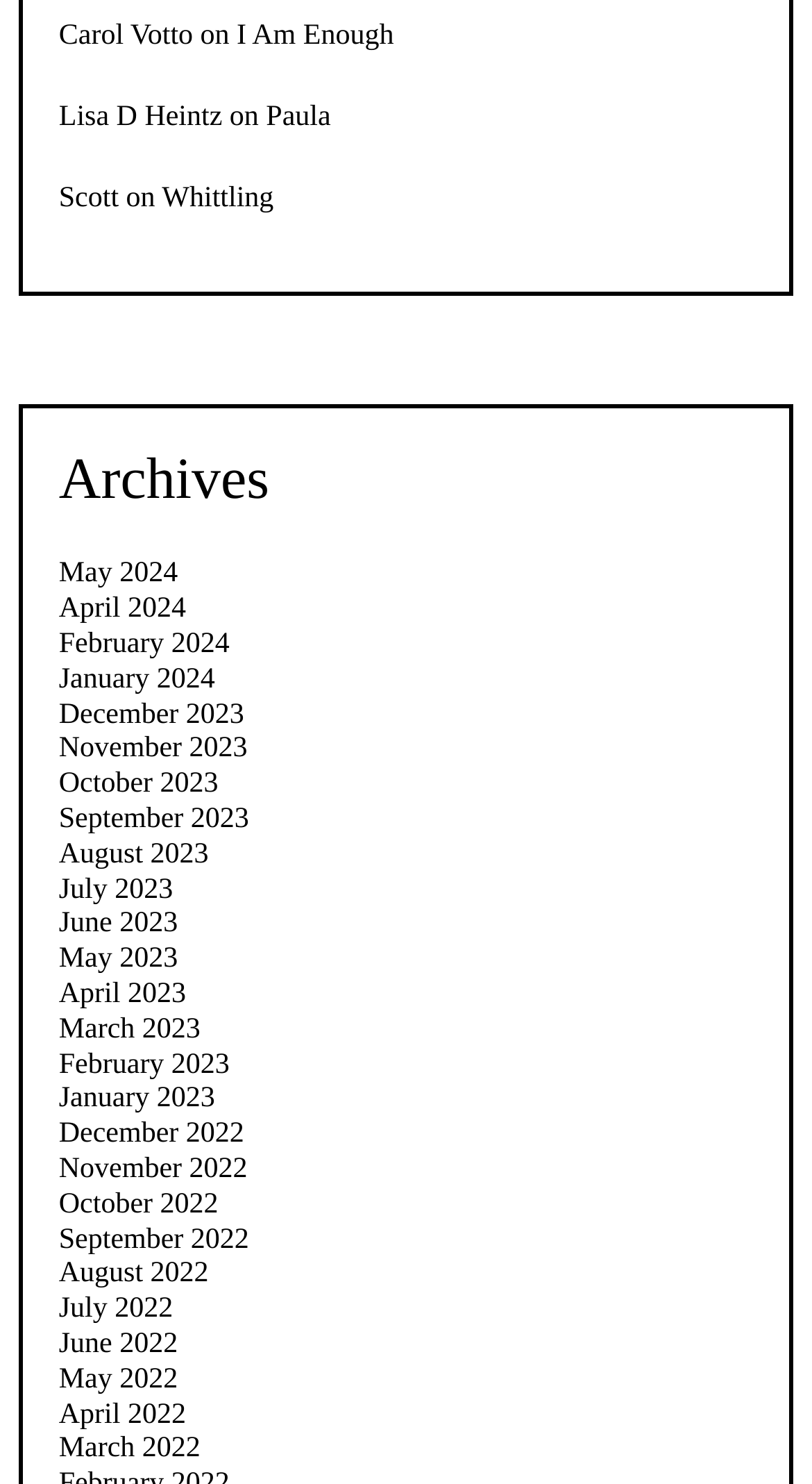Locate the bounding box coordinates of the region to be clicked to comply with the following instruction: "Click the Atlantis Press Logo". The coordinates must be four float numbers between 0 and 1, in the form [left, top, right, bottom].

None